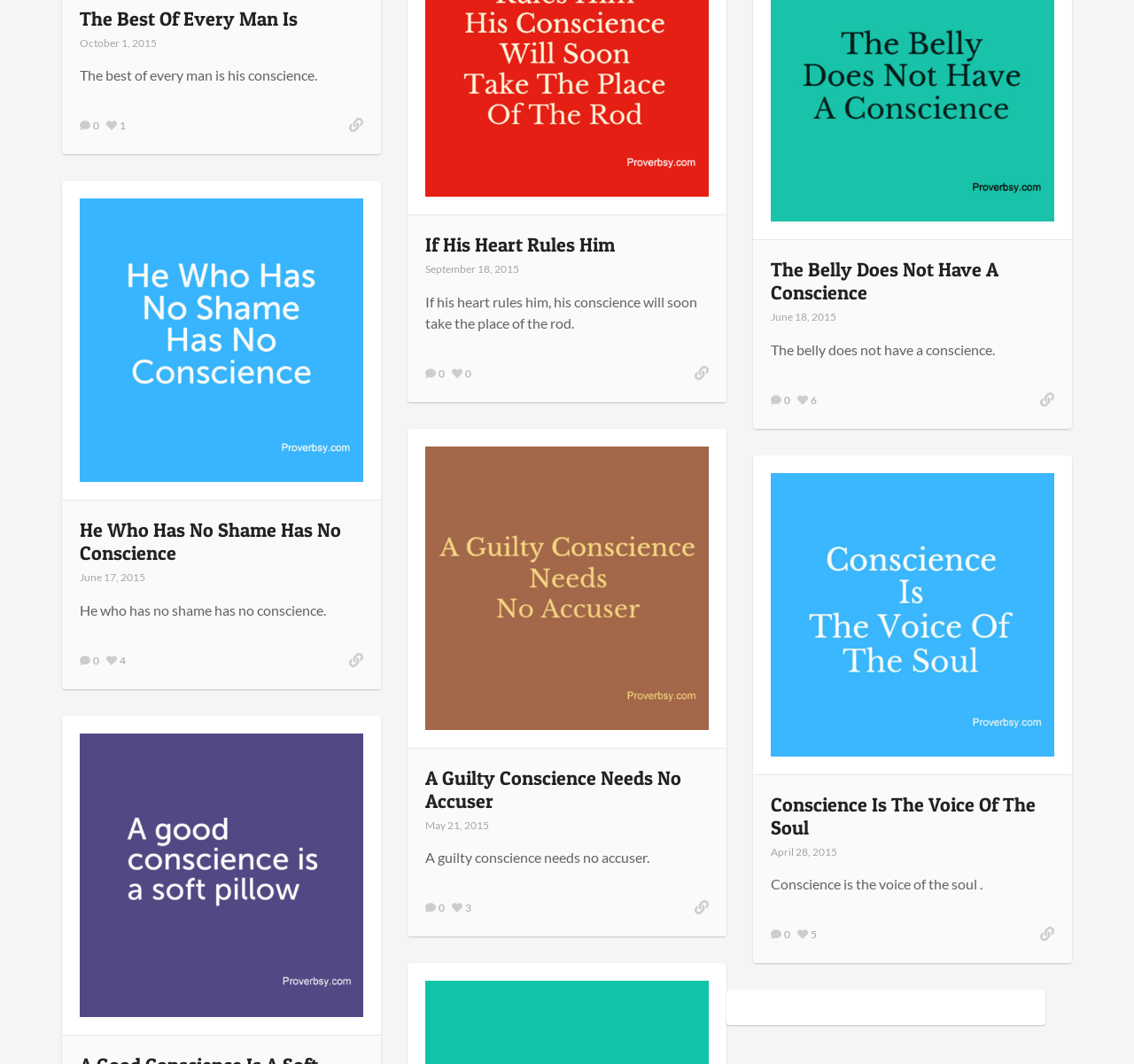Locate the bounding box coordinates of the area that needs to be clicked to fulfill the following instruction: "Read the quote 'A guilty conscience needs no accuser.'". The coordinates should be in the format of four float numbers between 0 and 1, namely [left, top, right, bottom].

[0.375, 0.798, 0.573, 0.813]